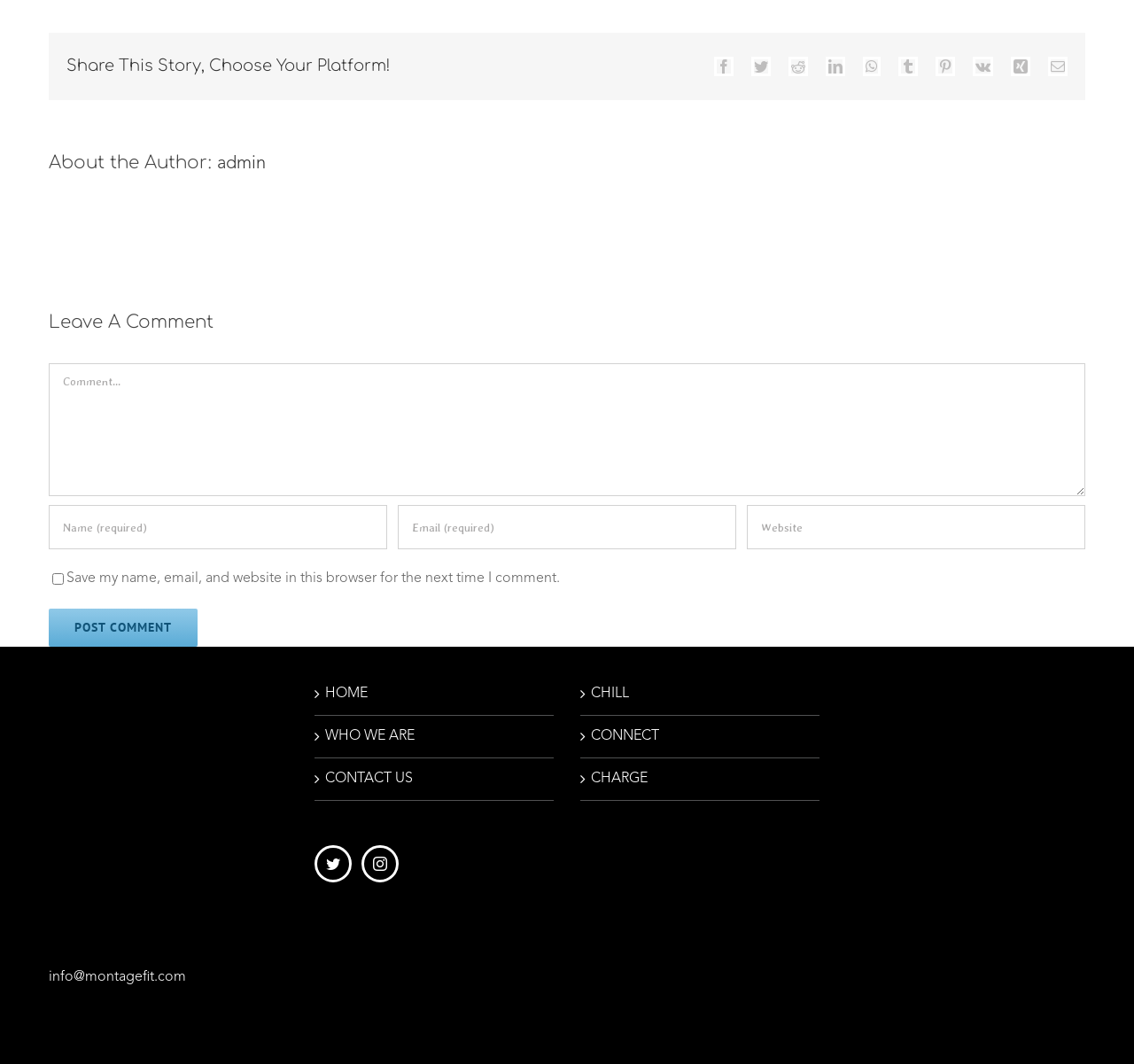Please find the bounding box coordinates of the section that needs to be clicked to achieve this instruction: "Go to the home page".

[0.287, 0.641, 0.48, 0.664]